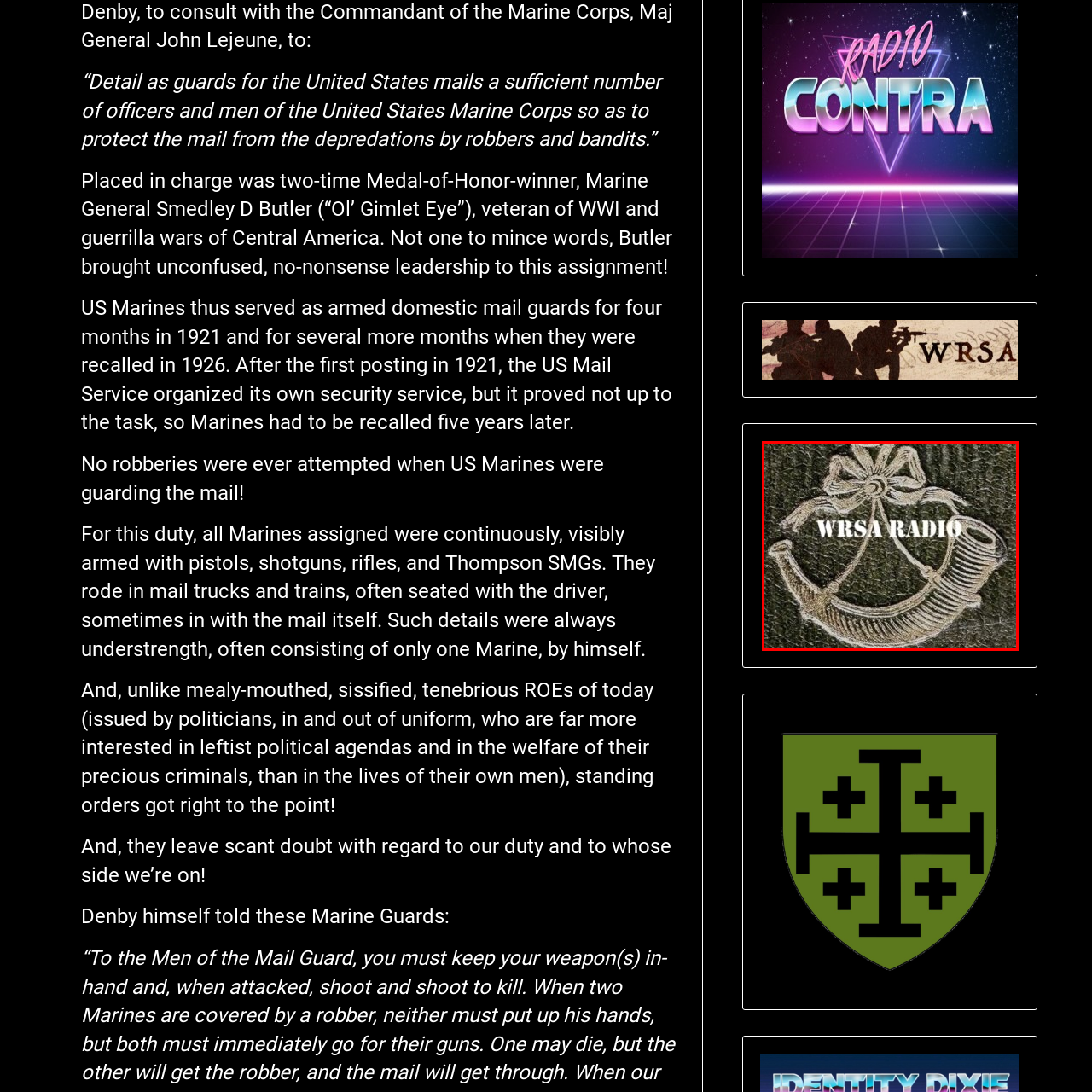View the image surrounded by the red border, What is the emblem below the text?
 Answer using a single word or phrase.

Ceremonial horn